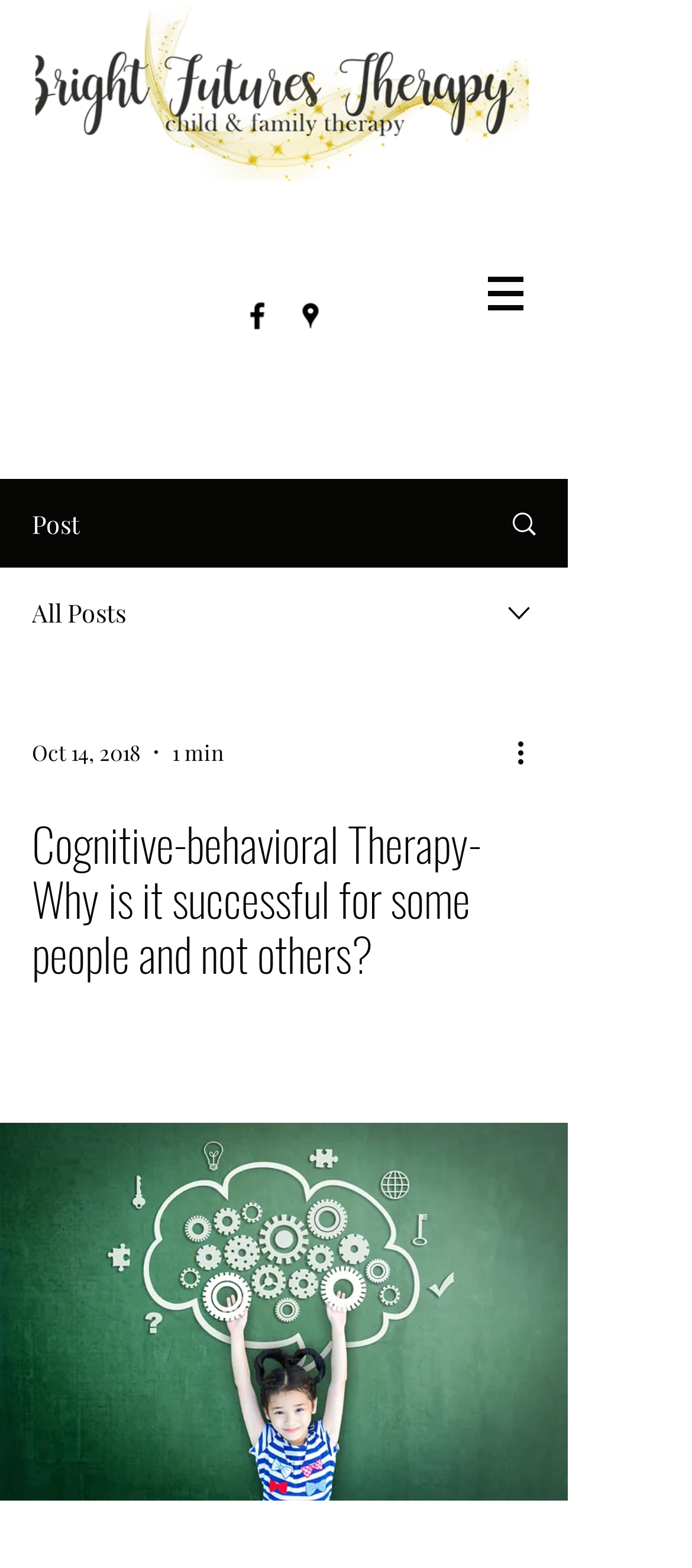Locate the bounding box coordinates of the UI element described by: "aria-label="facebook"". Provide the coordinates as four float numbers between 0 and 1, formatted as [left, top, right, bottom].

[0.346, 0.19, 0.397, 0.213]